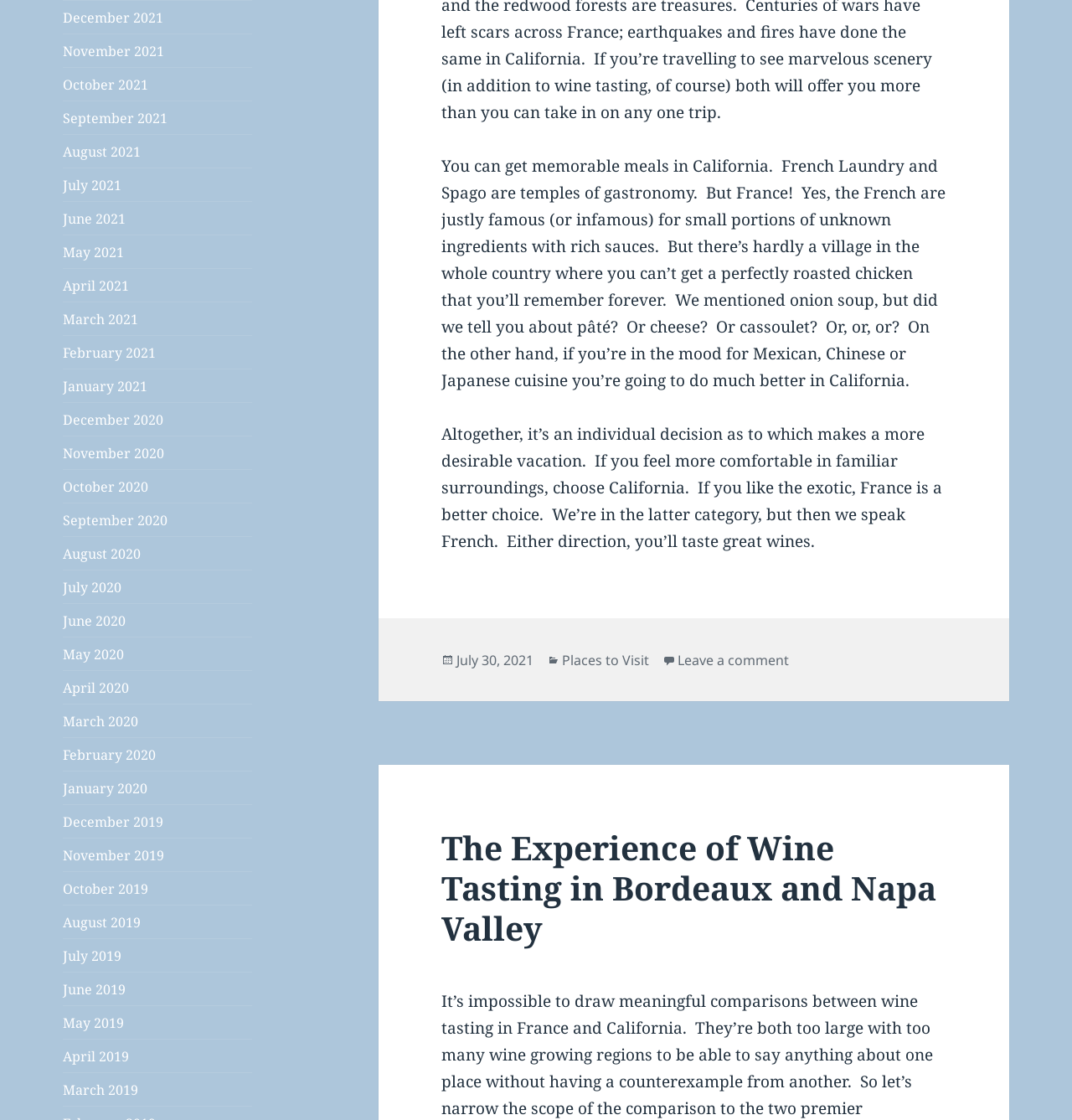Please specify the bounding box coordinates for the clickable region that will help you carry out the instruction: "Click on December 2021".

[0.059, 0.007, 0.153, 0.024]